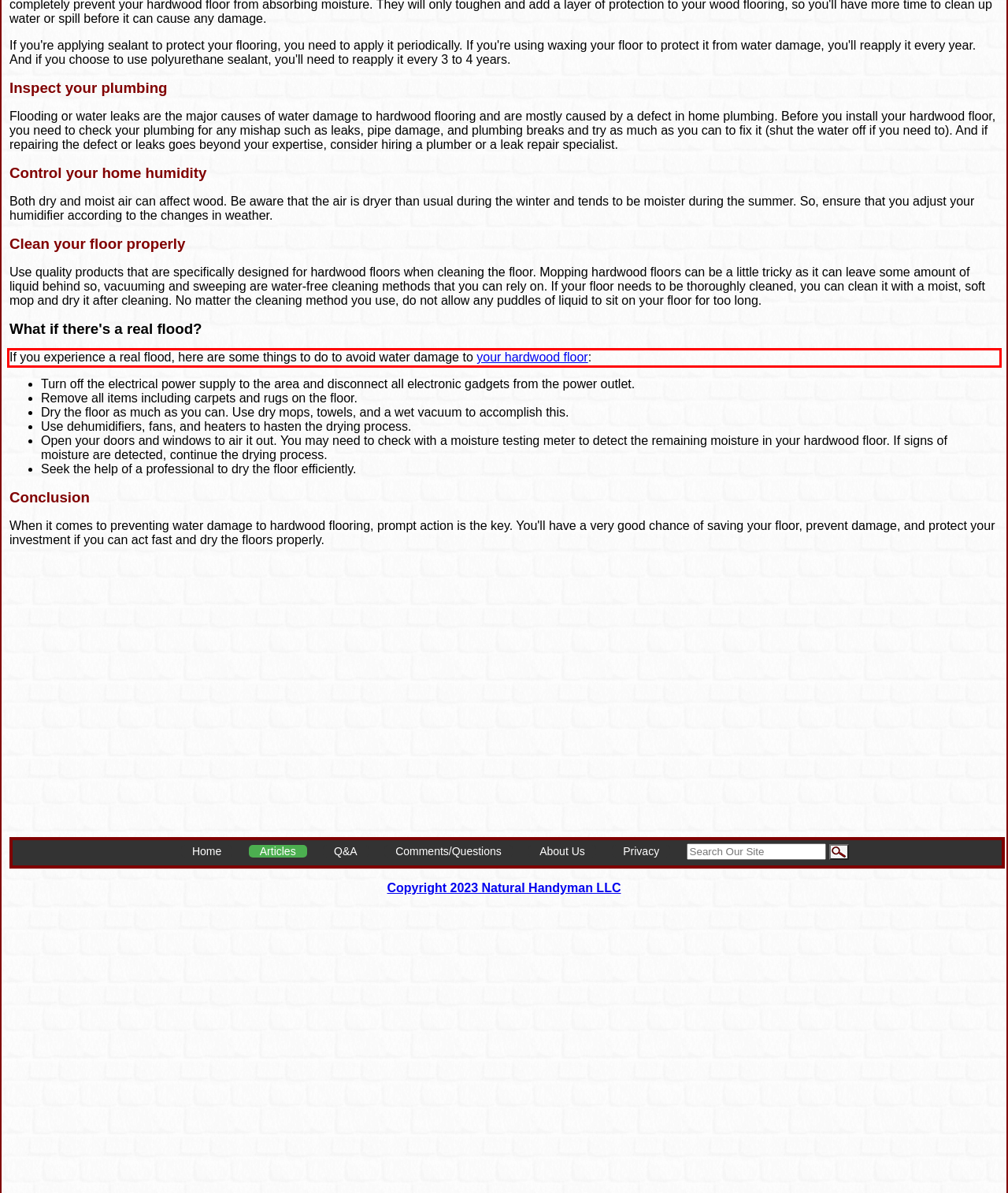Please perform OCR on the UI element surrounded by the red bounding box in the given webpage screenshot and extract its text content.

If you experience a real flood, here are some things to do to avoid water damage to your hardwood floor: